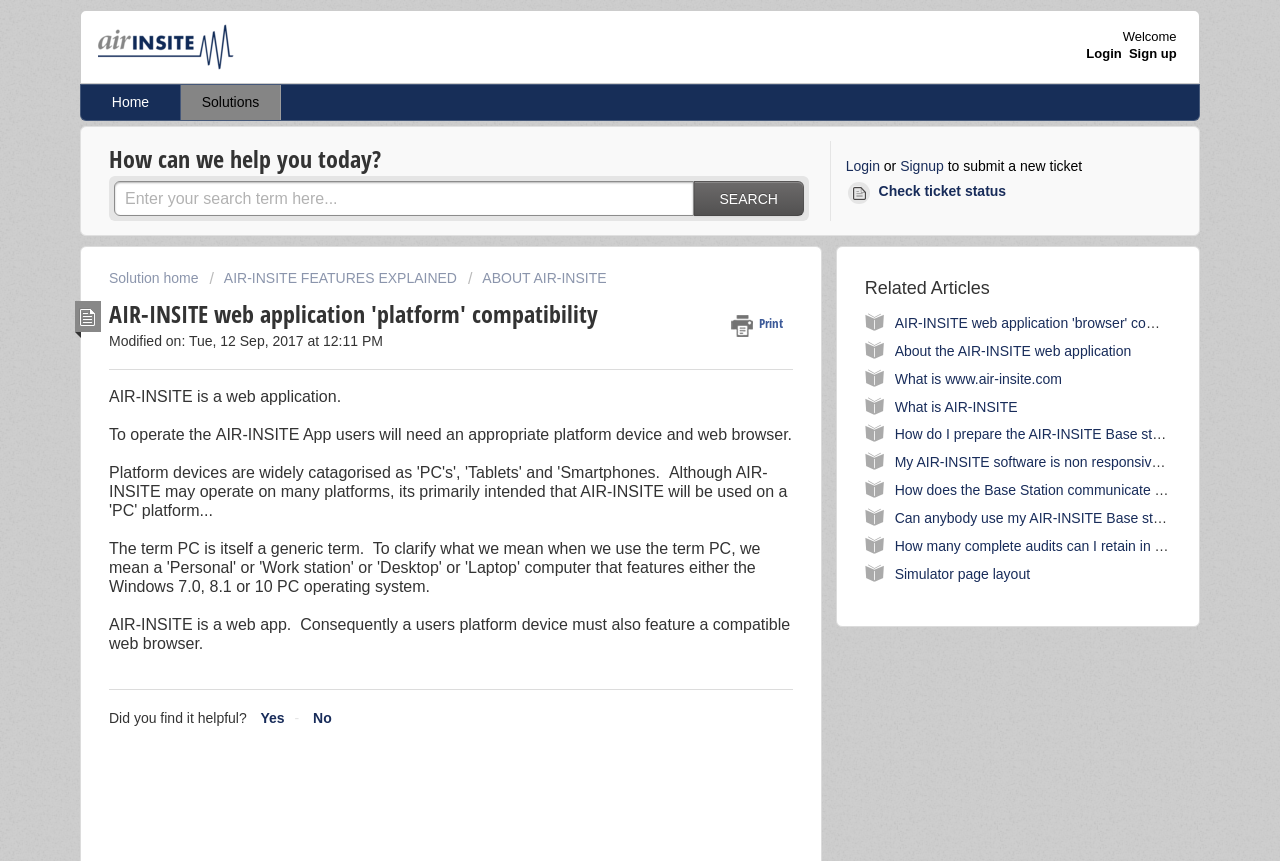Pinpoint the bounding box coordinates of the clickable area necessary to execute the following instruction: "Sign up for an account". The coordinates should be given as four float numbers between 0 and 1, namely [left, top, right, bottom].

[0.882, 0.053, 0.919, 0.07]